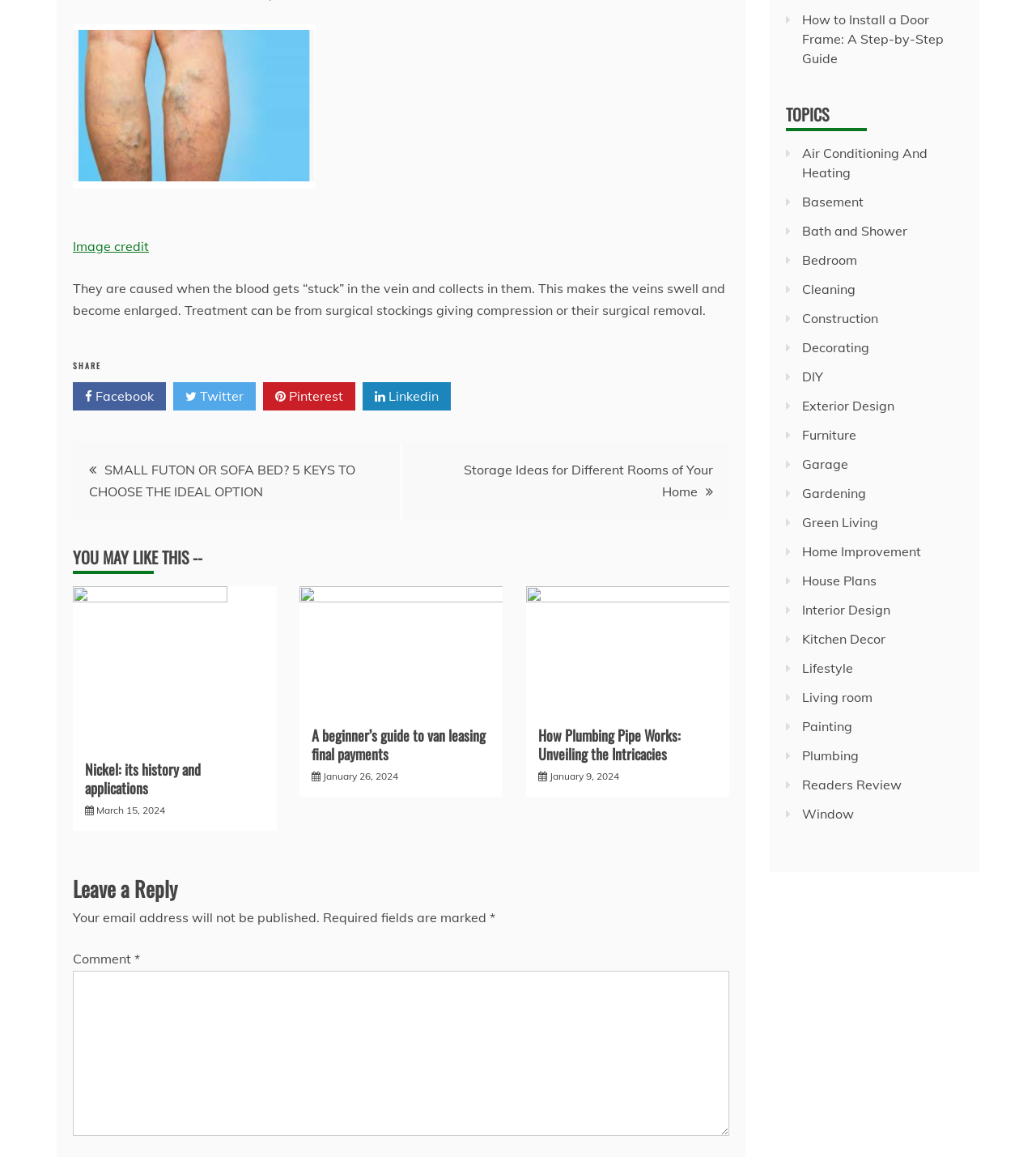Please identify the bounding box coordinates for the region that you need to click to follow this instruction: "Leave a comment".

[0.07, 0.839, 0.704, 0.982]